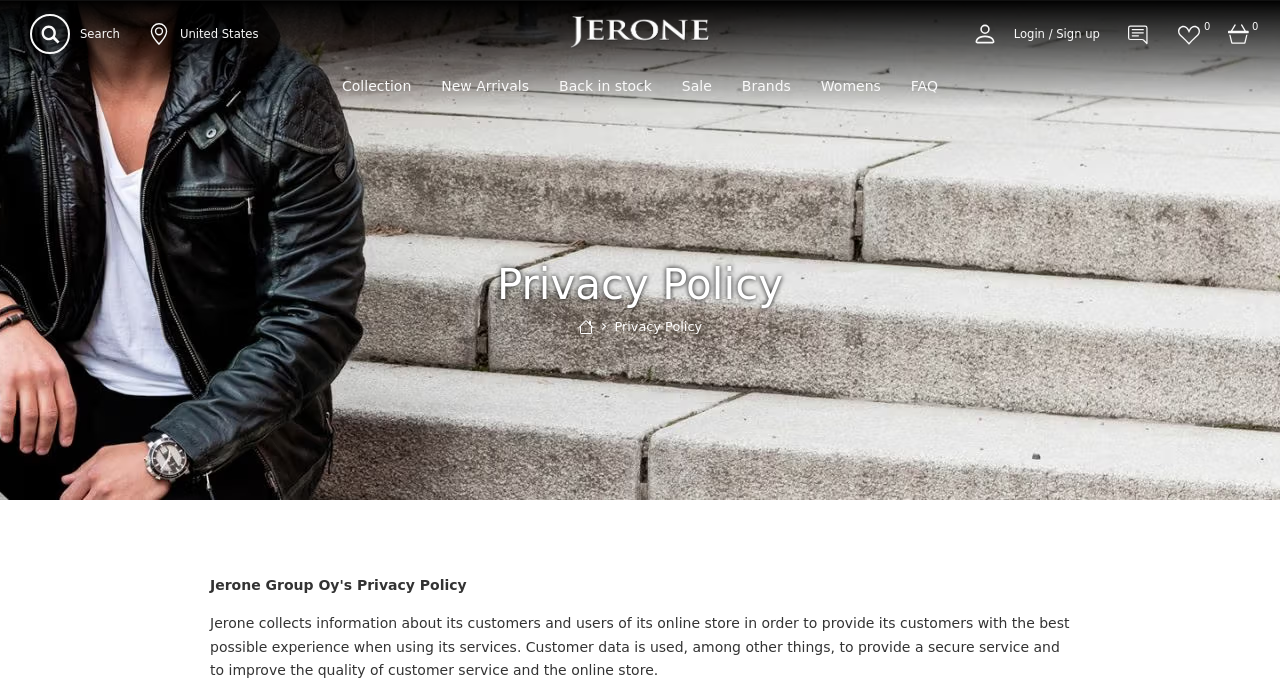Locate the bounding box coordinates of the area you need to click to fulfill this instruction: 'Click the New Arrivals link'. The coordinates must be in the form of four float numbers ranging from 0 to 1: [left, top, right, bottom].

[0.333, 0.097, 0.425, 0.157]